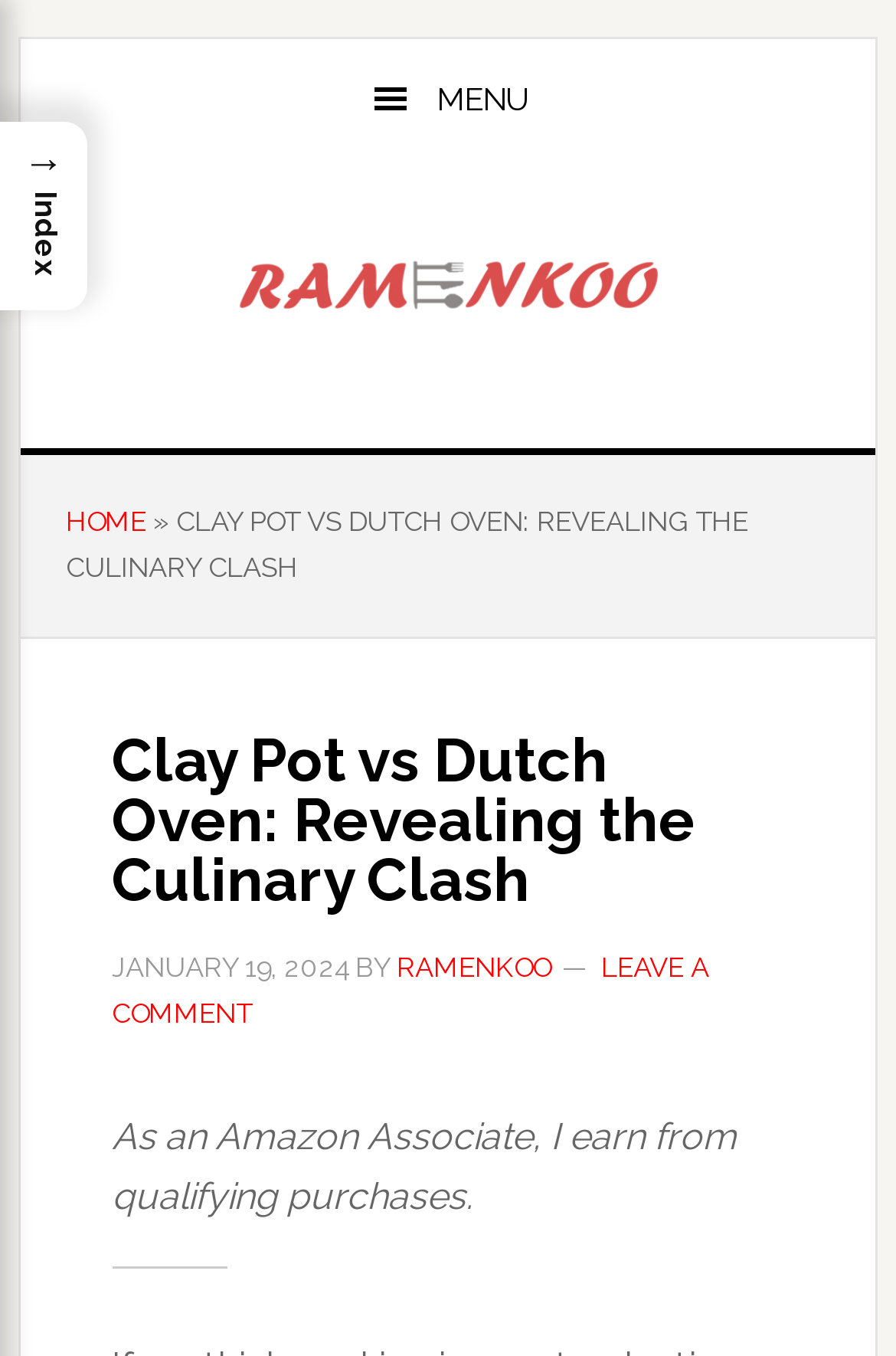What is the category of the latest article?
Based on the image, give a concise answer in the form of a single word or short phrase.

CLAY POT VS DUTCH OVEN